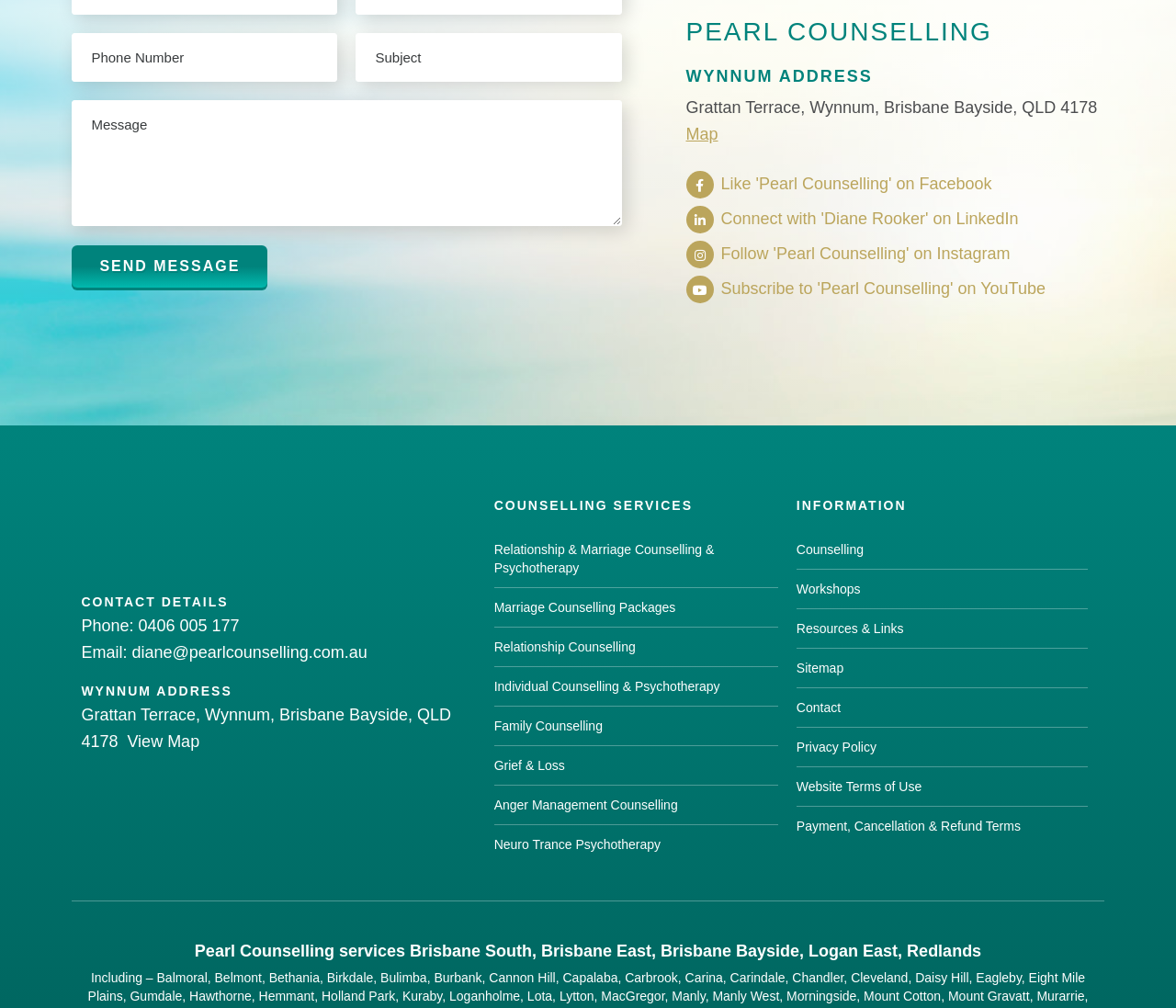What is the name of the counselling service?
Answer the question based on the image using a single word or a brief phrase.

Pearl Counselling